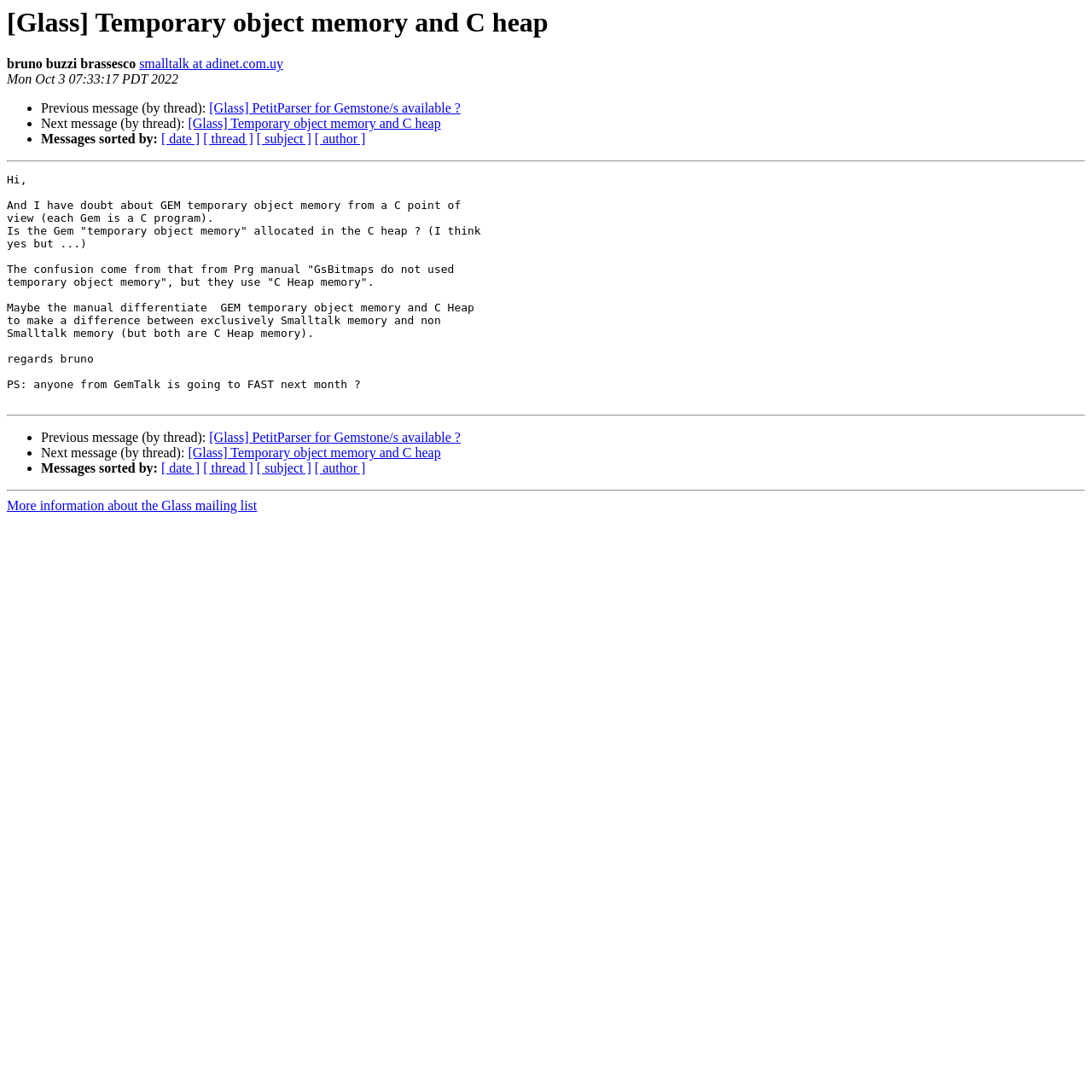How many links are there in the message?
Answer the question based on the image using a single word or a brief phrase.

5